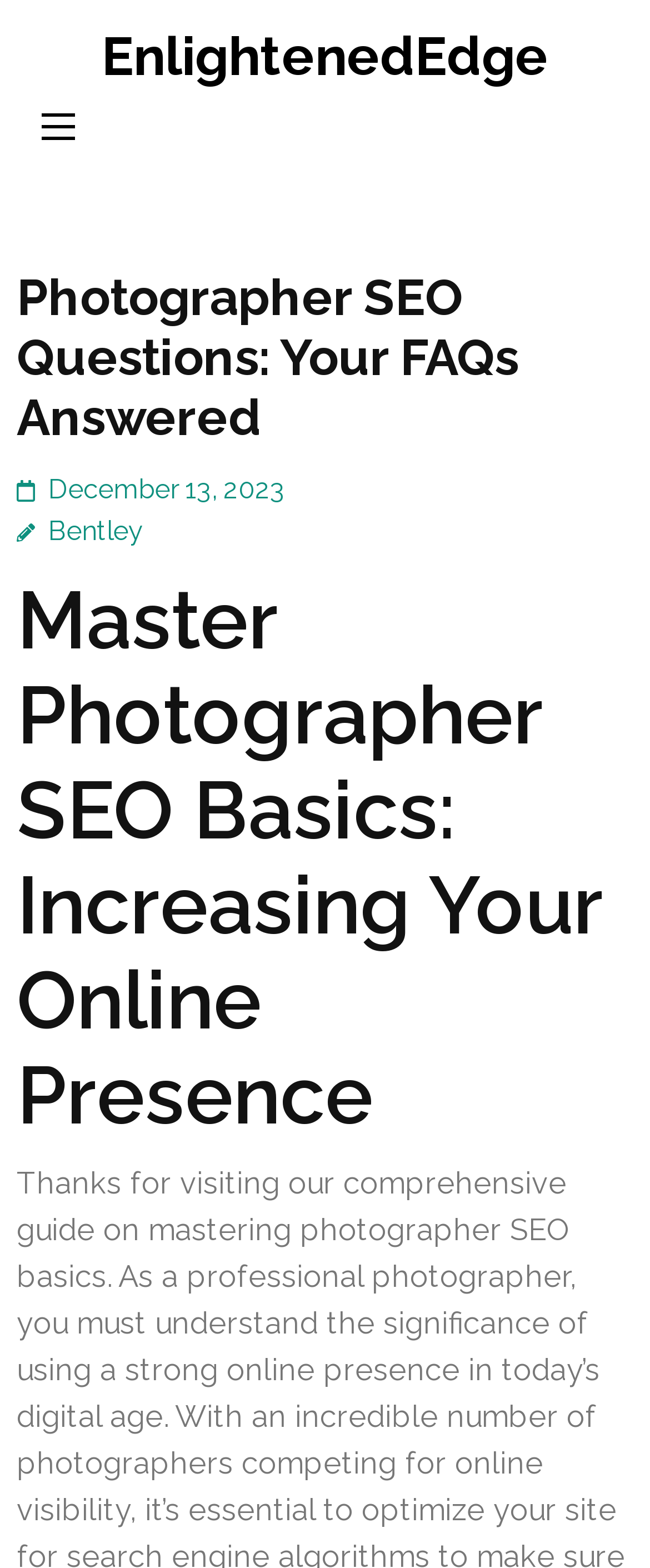Find the bounding box of the UI element described as follows: "Bentley".

[0.026, 0.328, 0.221, 0.349]